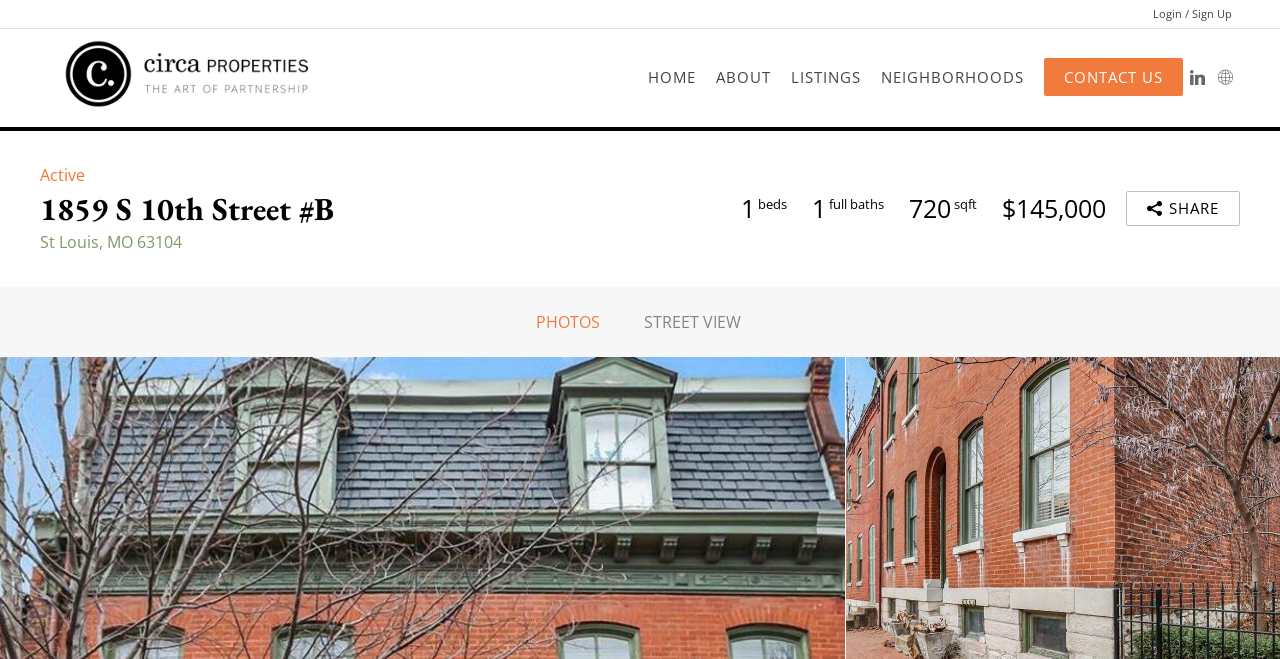What is the square footage of the property?
Carefully examine the image and provide a detailed answer to the question.

The square footage of the property can be found in the property details section, where it is listed as '720 sqft'.